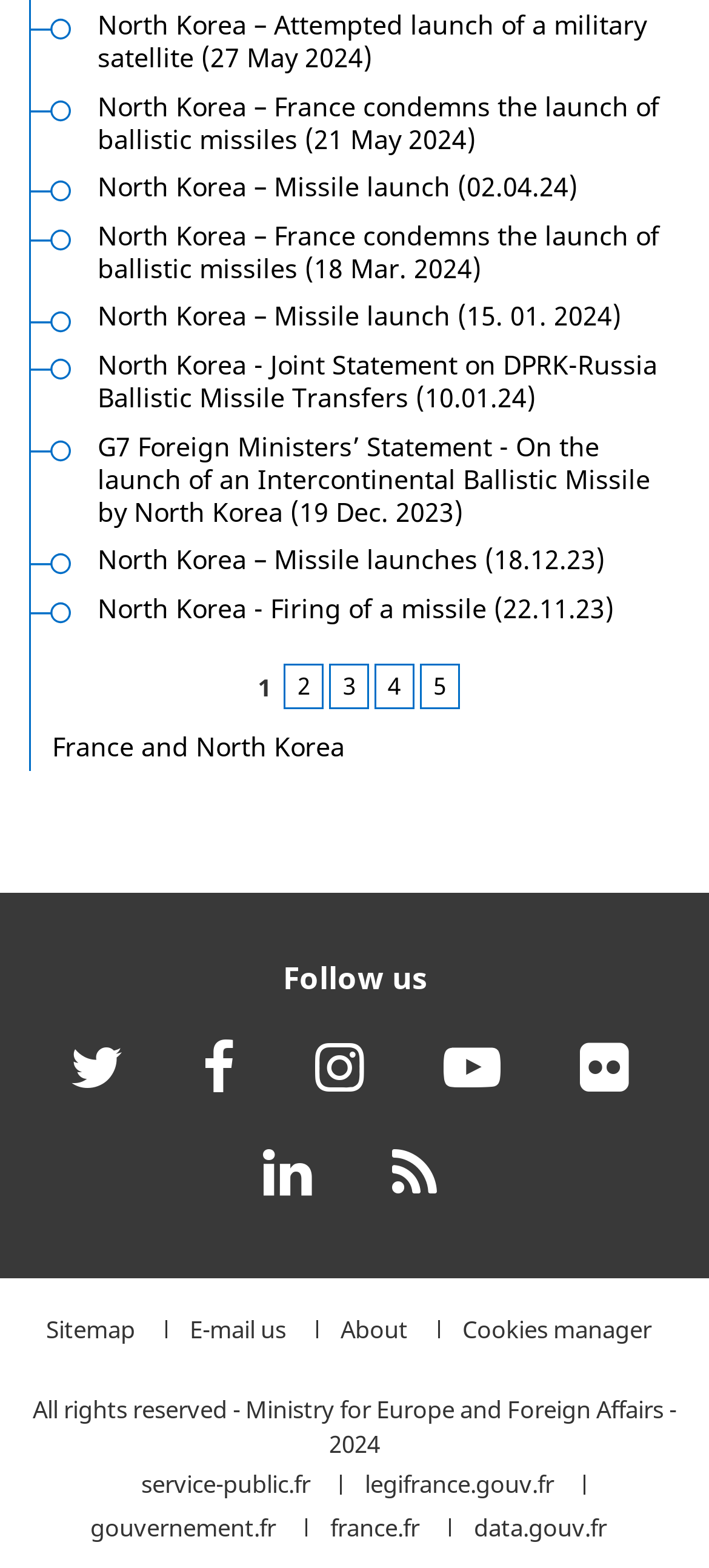Locate the bounding box coordinates of the element to click to perform the following action: 'Go to page 2'. The coordinates should be given as four float values between 0 and 1, in the form of [left, top, right, bottom].

[0.4, 0.423, 0.457, 0.452]